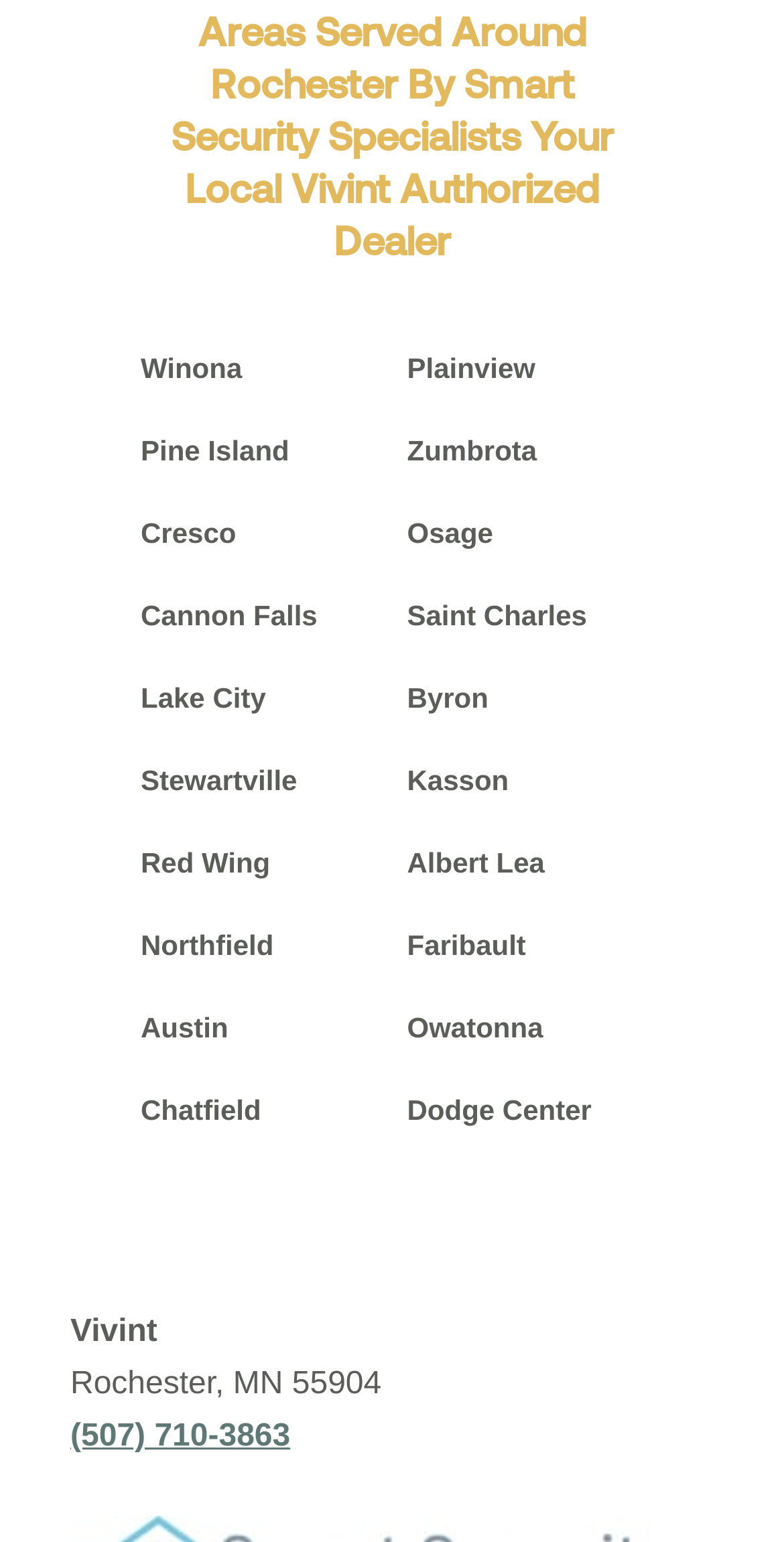Please determine the bounding box coordinates of the clickable area required to carry out the following instruction: "Call (507) 710-3863". The coordinates must be four float numbers between 0 and 1, represented as [left, top, right, bottom].

[0.09, 0.92, 0.37, 0.942]